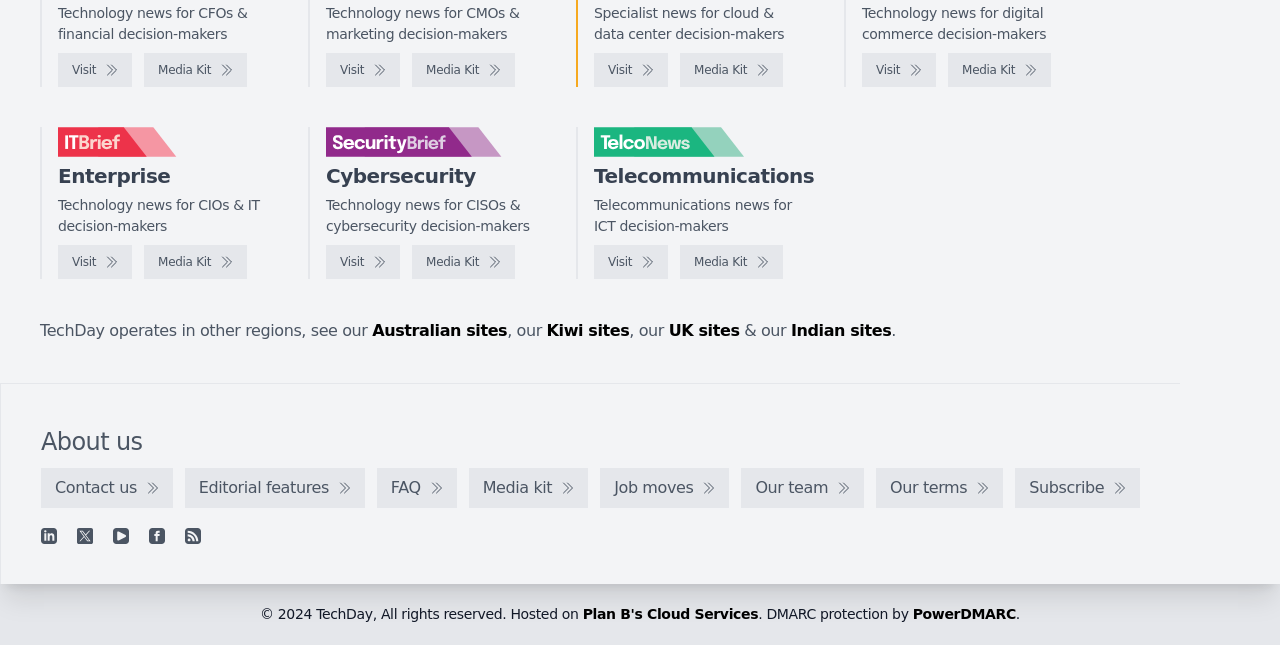What type of news does the website provide?
Please use the image to provide a one-word or short phrase answer.

Technology news